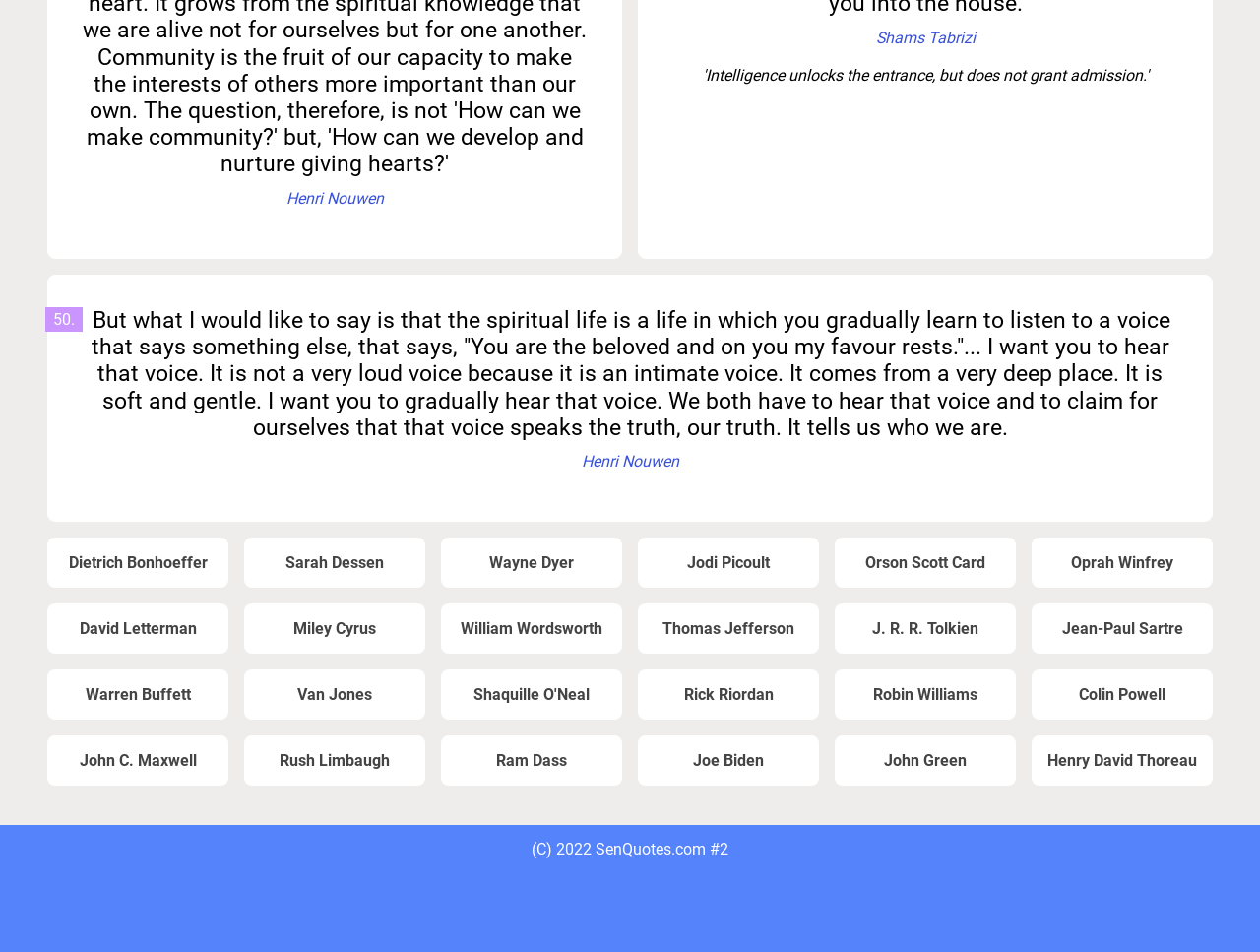Locate the bounding box coordinates of the element that should be clicked to fulfill the instruction: "Read the quote".

[0.072, 0.323, 0.929, 0.463]